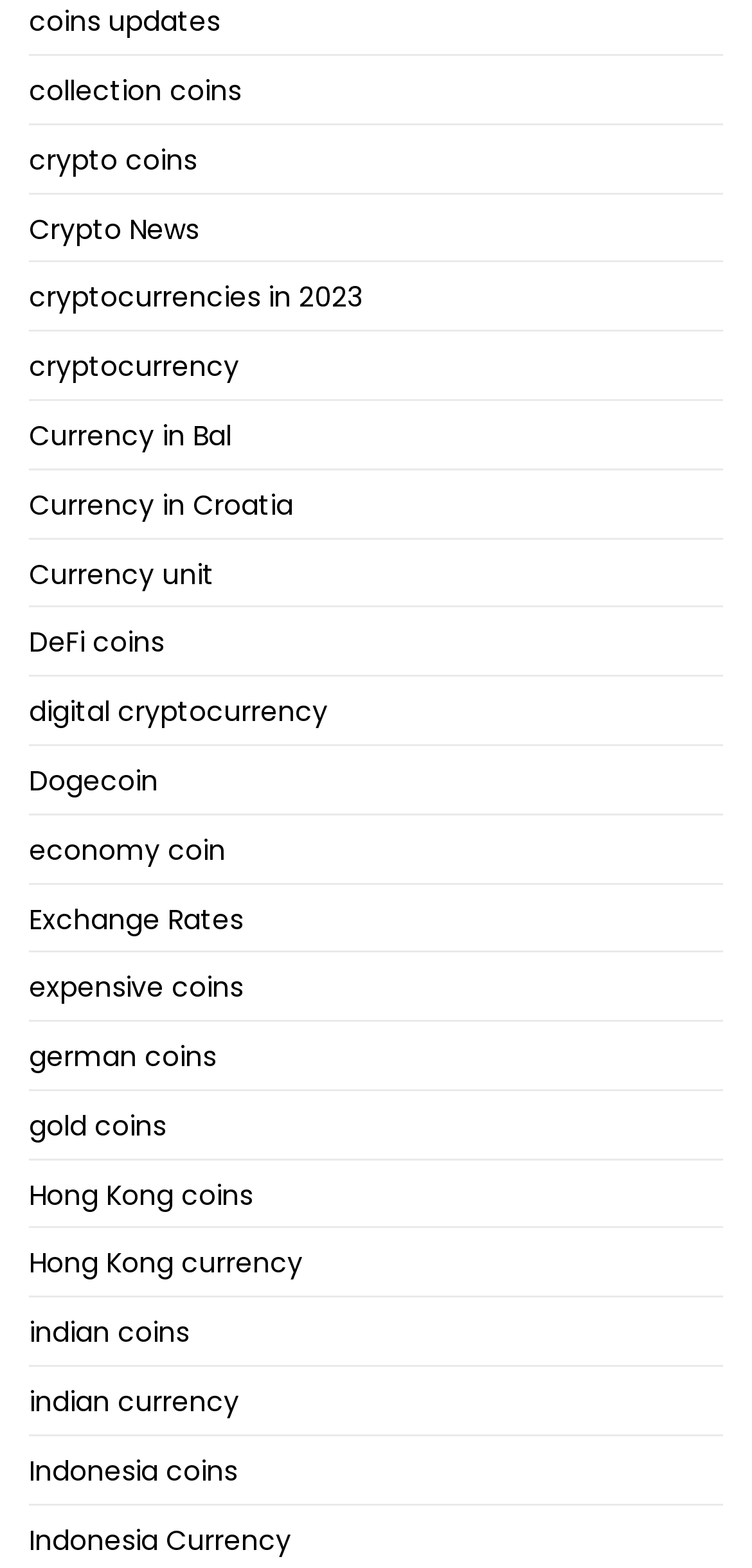Given the webpage screenshot, identify the bounding box of the UI element that matches this description: "December 15, 2022".

None